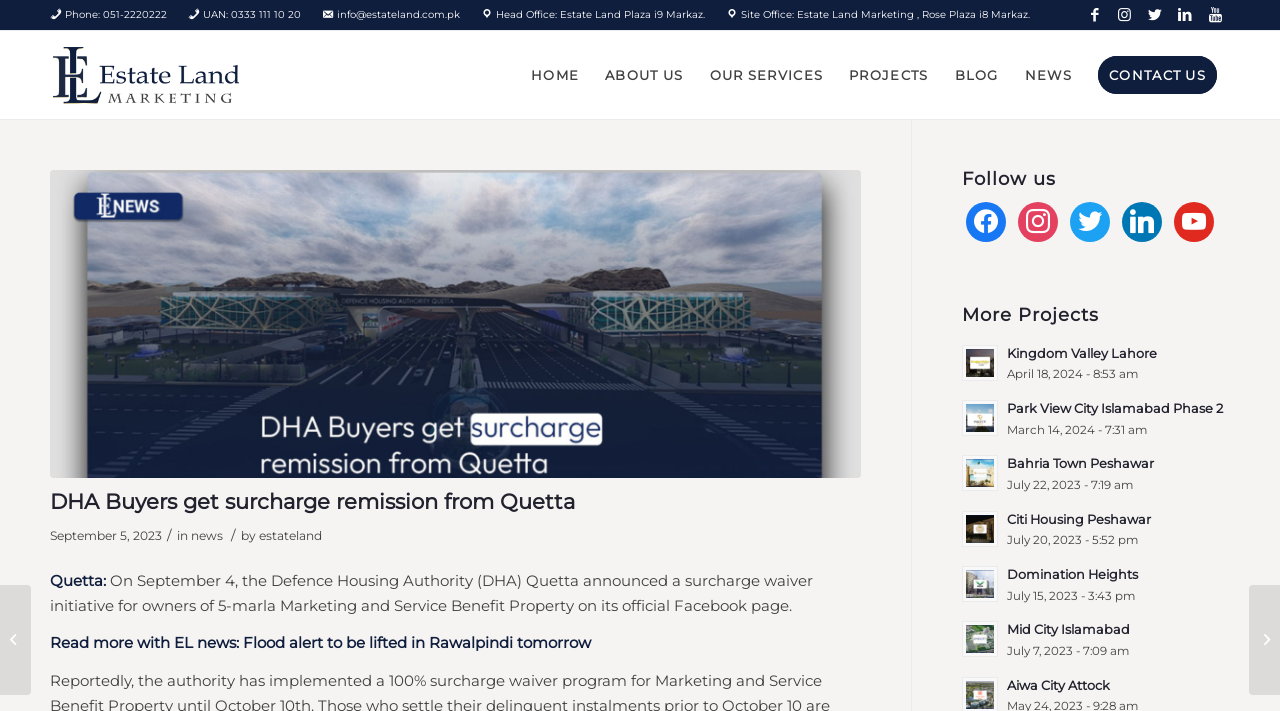Pinpoint the bounding box coordinates of the area that must be clicked to complete this instruction: "Click on the link to Facebook".

[0.844, 0.0, 0.866, 0.042]